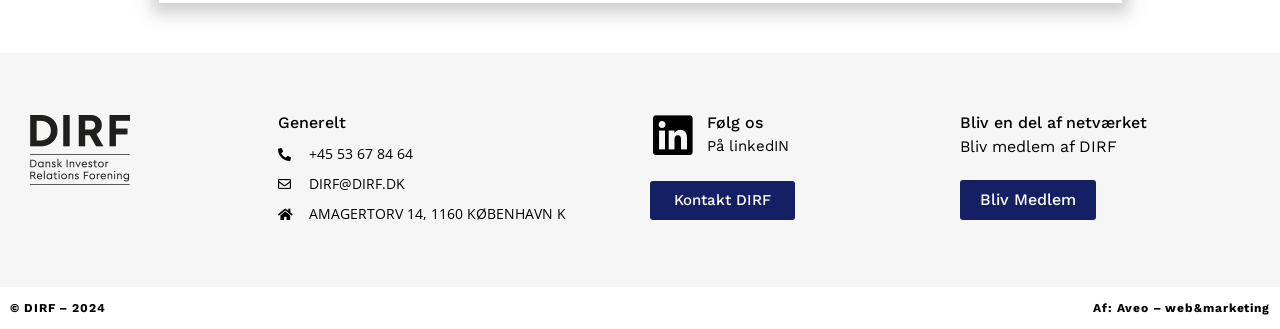Where can you follow DIRF?
Respond with a short answer, either a single word or a phrase, based on the image.

LinkedIn